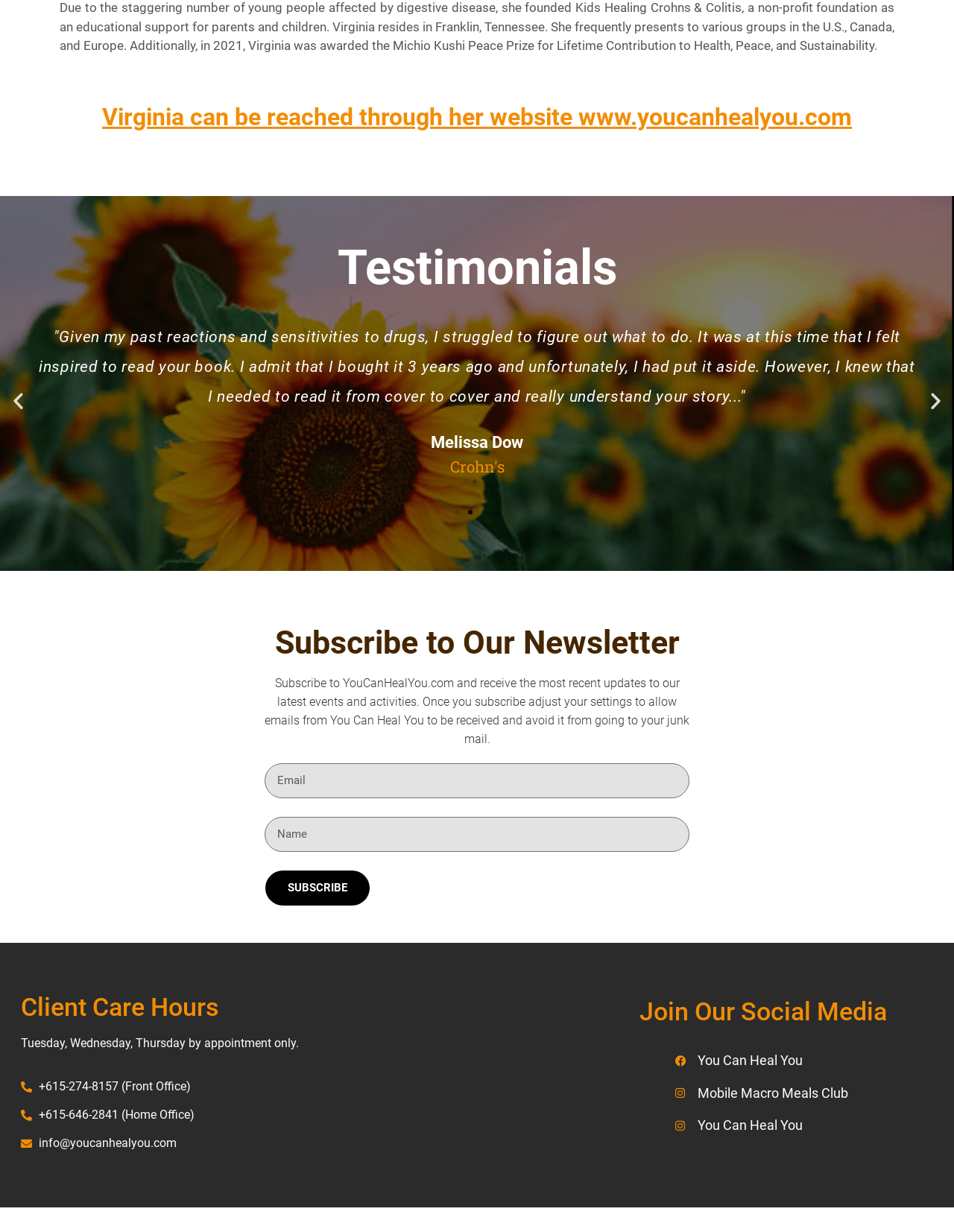Identify the bounding box coordinates of the region I need to click to complete this instruction: "Read the testimonial from Melissa Dow".

[0.041, 0.266, 0.959, 0.329]